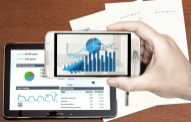Describe all the elements and aspects of the image comprehensively.

The image features a hand holding a smartphone displaying a digital graph overlay, showcasing statistical data represented through vibrant blue bars and a circular pie chart. Below the phone, a tablet is visible, presenting additional graphs and data metrics, indicative of a comprehensive analysis or report. In the background, there are sheets of paper, reinforcing the theme of data analysis and financial reporting. This modern interaction with technology illustrates the integration of mobile devices into professional settings for enhanced data visualization and analysis.